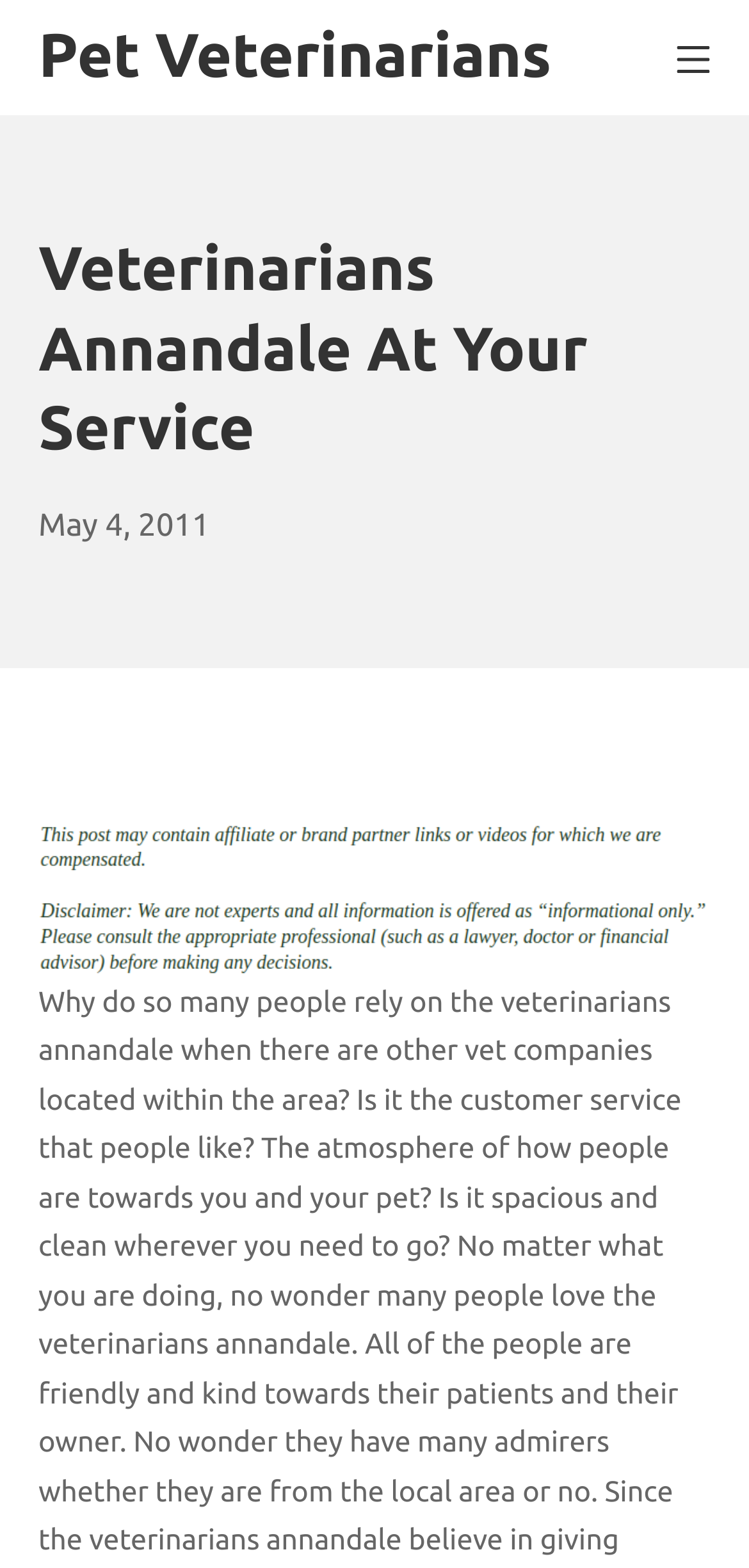Find the bounding box of the UI element described as: "Mobile Menu". The bounding box coordinates should be given as four float values between 0 and 1, i.e., [left, top, right, bottom].

[0.903, 0.021, 0.949, 0.052]